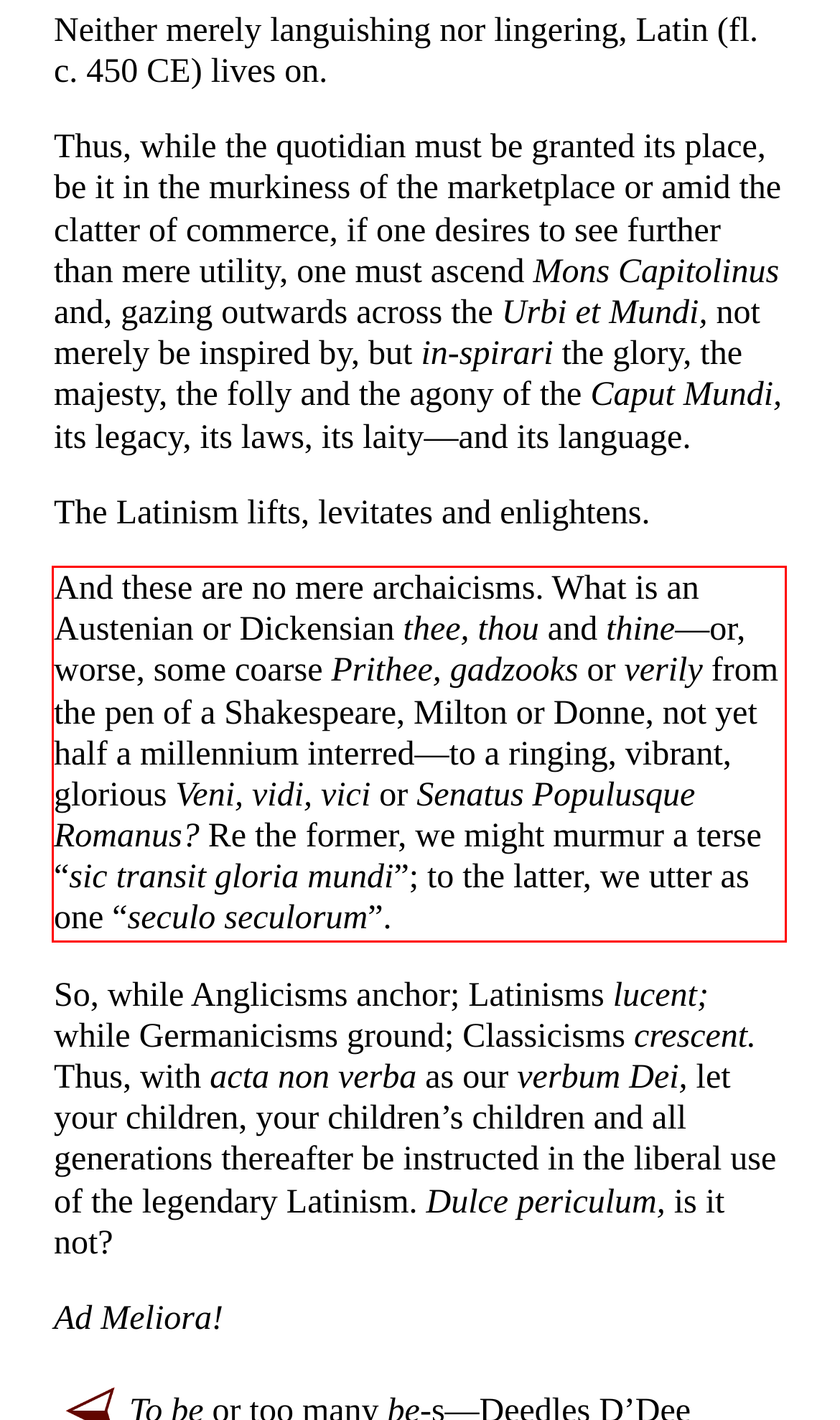You are provided with a screenshot of a webpage containing a red bounding box. Please extract the text enclosed by this red bounding box.

And these are no mere archaicisms. What is an Austenian or Dickensian thee, thou and thine—or, worse, some coarse Prithee, gadzooks or verily from the pen of a Shakespeare, Milton or Donne, not yet half a millennium interred—to a ringing, vibrant, glorious Veni, vidi, vici or Senatus Populusque Romanus? Re the former, we might murmur a terse “sic transit gloria mundi”; to the latter, we utter as one “seculo seculorum”.